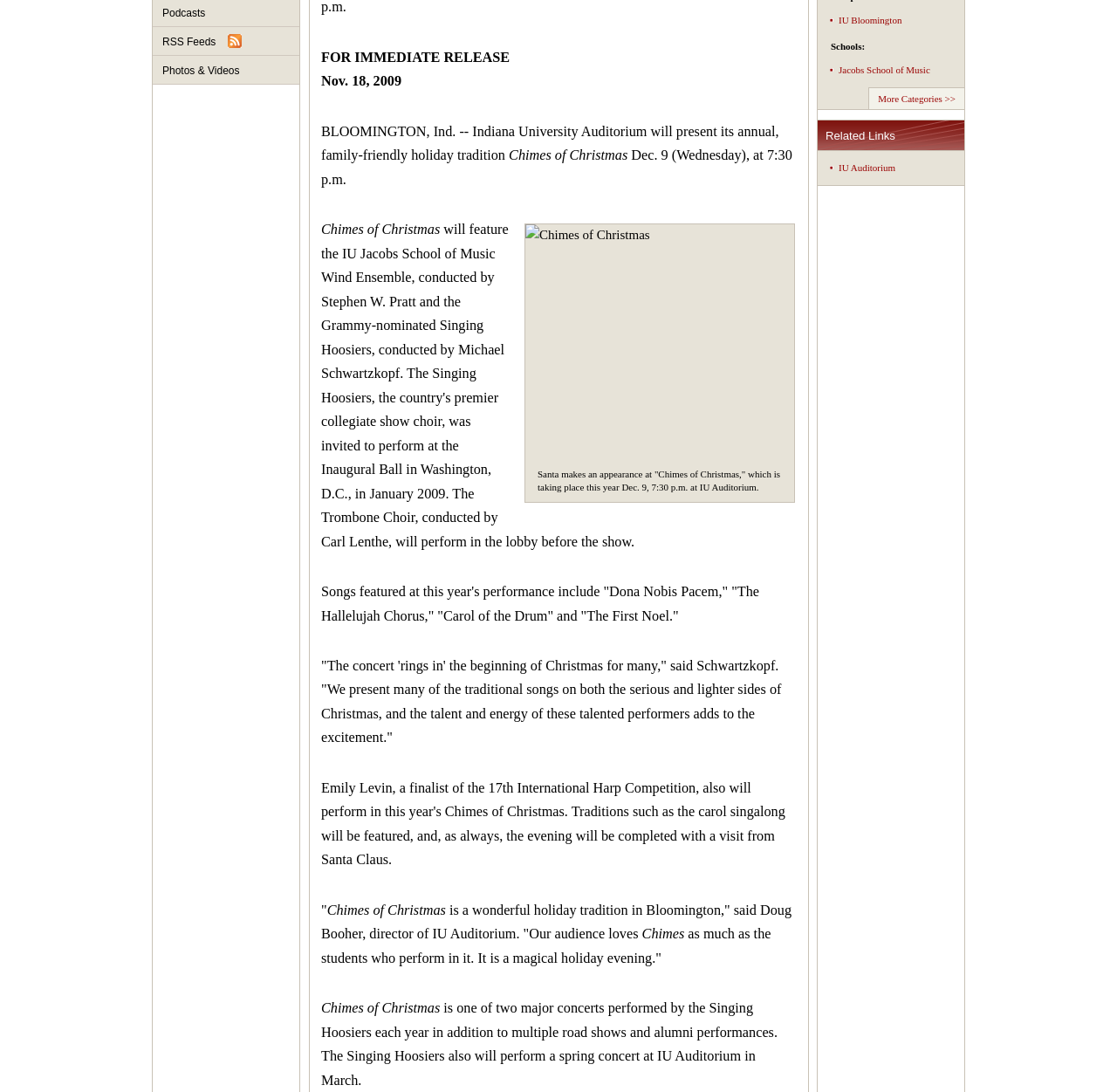Find and provide the bounding box coordinates for the UI element described with: "IU Bloomington".

[0.751, 0.013, 0.807, 0.023]